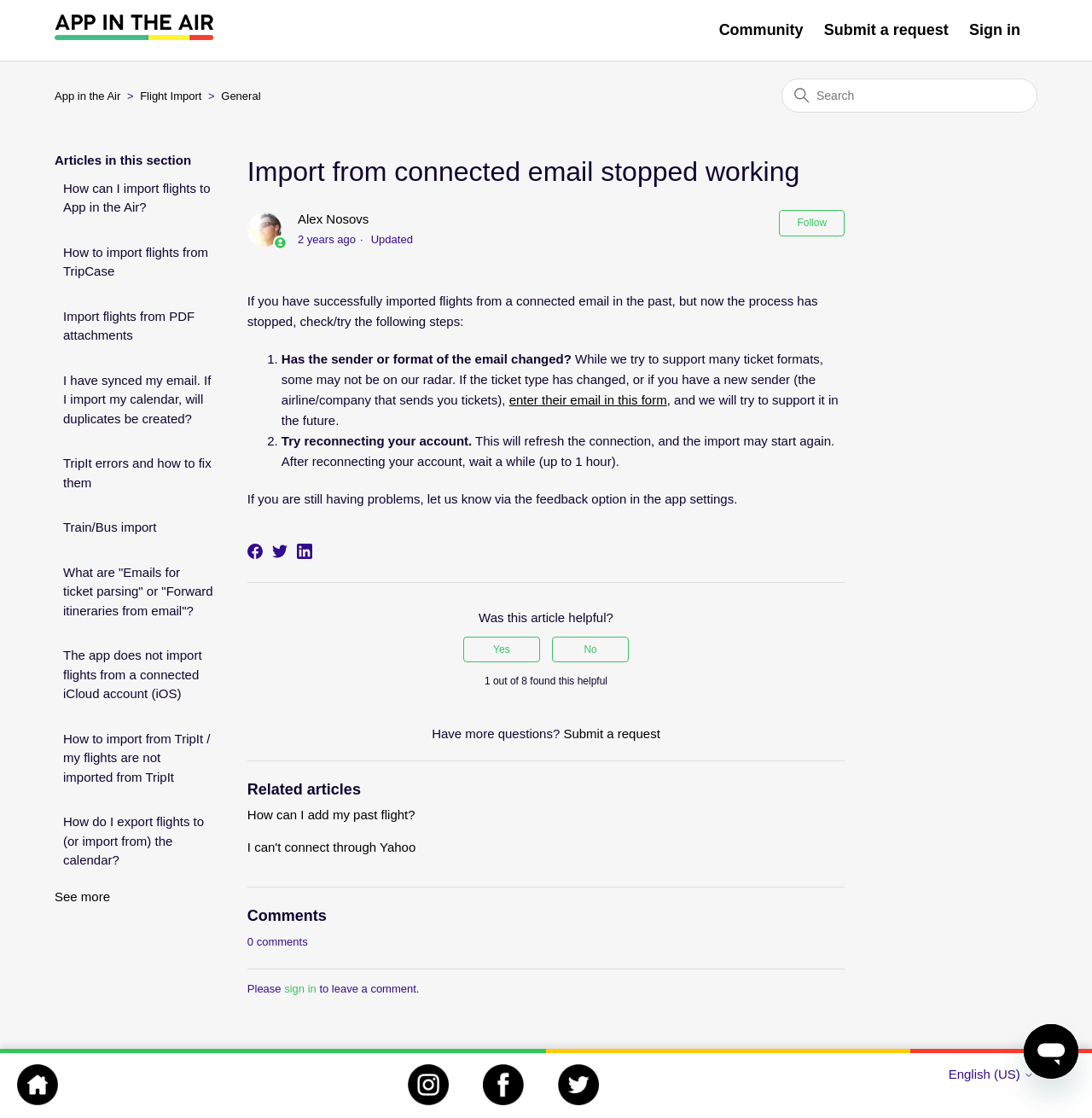Find the bounding box coordinates of the element to click in order to complete this instruction: "Check the article 'How can I import flights to App in the Air?'". The bounding box coordinates must be four float numbers between 0 and 1, denoted as [left, top, right, bottom].

[0.05, 0.152, 0.203, 0.202]